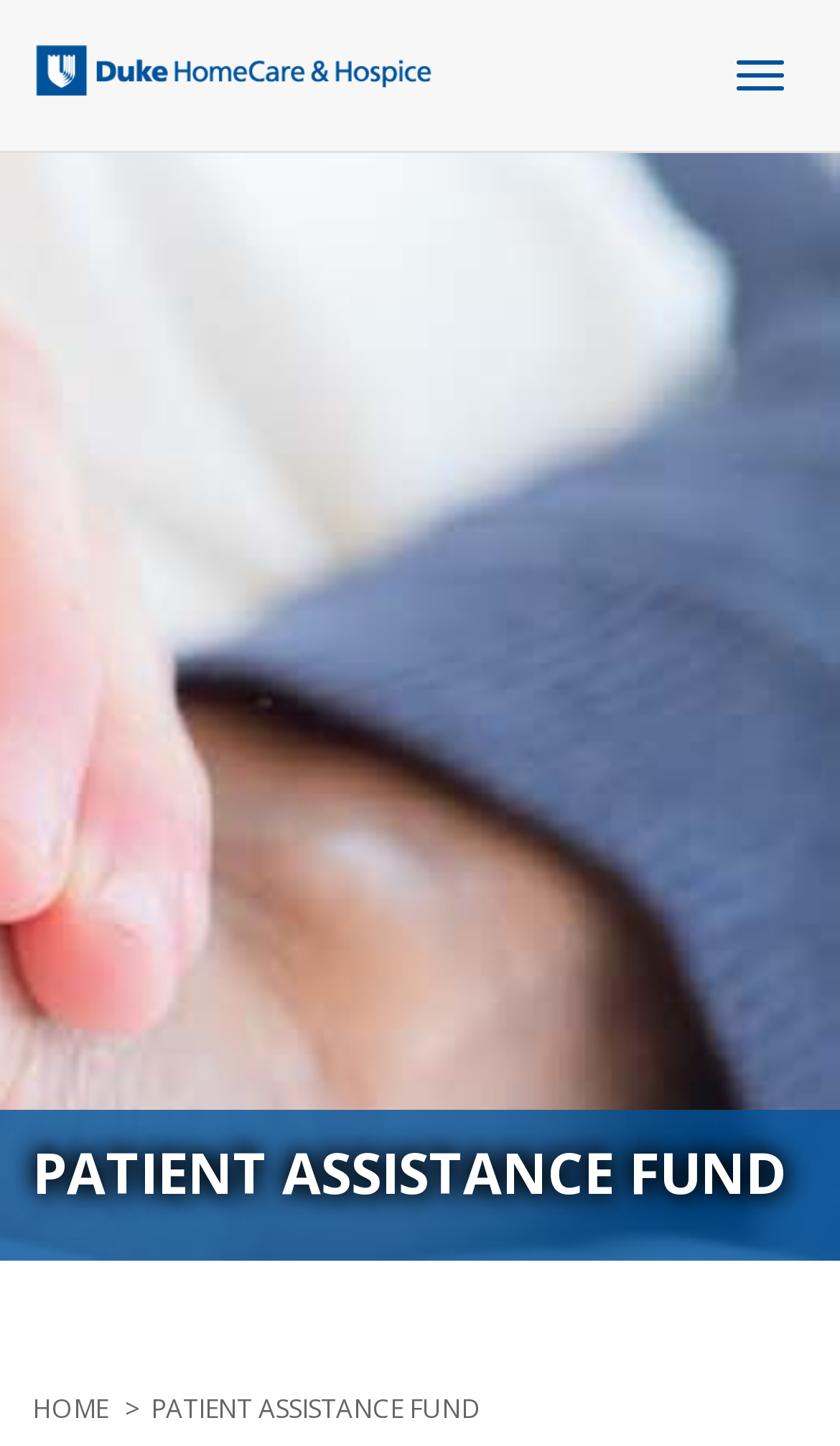What is the name of the fund?
Could you answer the question in a detailed manner, providing as much information as possible?

The name of the fund can be found in the heading element 'PATIENT ASSISTANCE FUND' which is a child of the image element 'Home'.